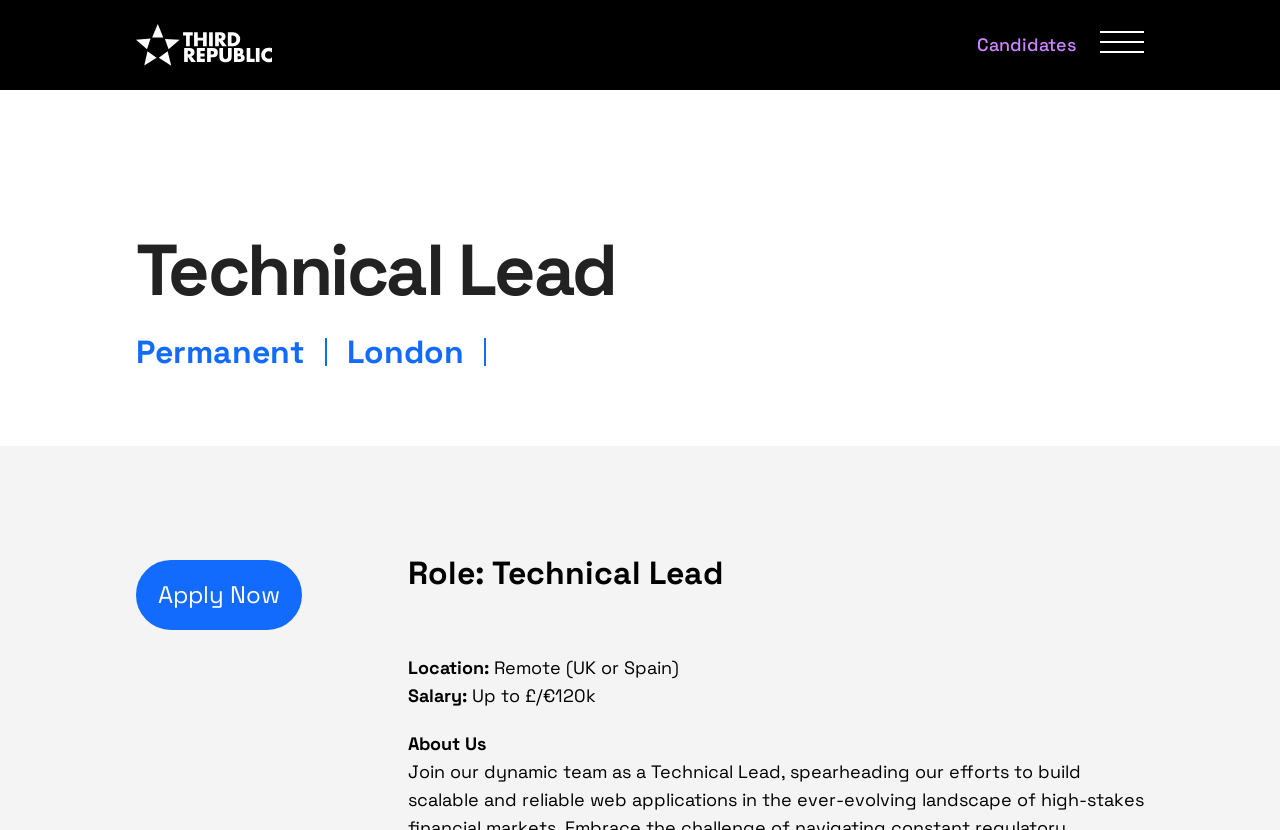Using the information from the screenshot, answer the following question thoroughly:
What is the job type?

I found the answer by looking at the text 'Type: Permanent' which is located below the job title 'Technical Lead'.